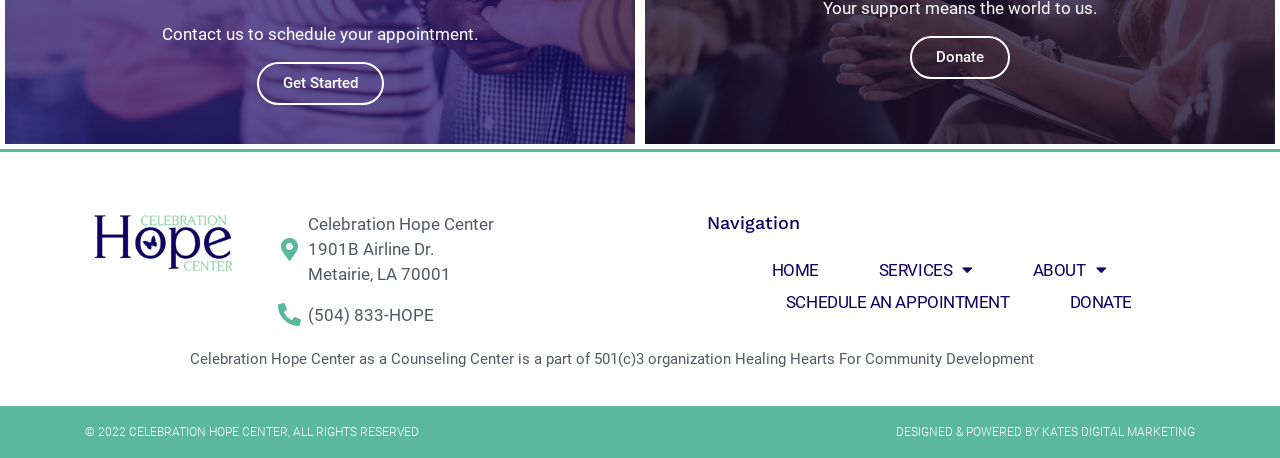Please find the bounding box coordinates of the section that needs to be clicked to achieve this instruction: "Visit the 'HOME' page".

[0.595, 0.554, 0.648, 0.624]